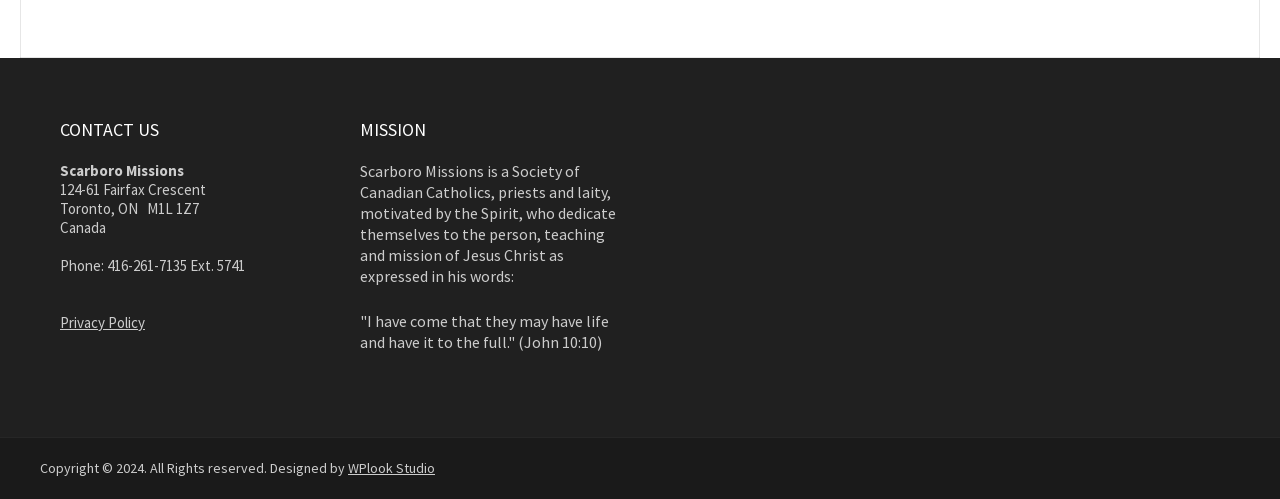What is the copyright year of the website?
Using the information from the image, provide a comprehensive answer to the question.

I found the copyright year by looking at the static text element at the bottom of the page, which says 'Copyright © 2024. All Rights reserved'.